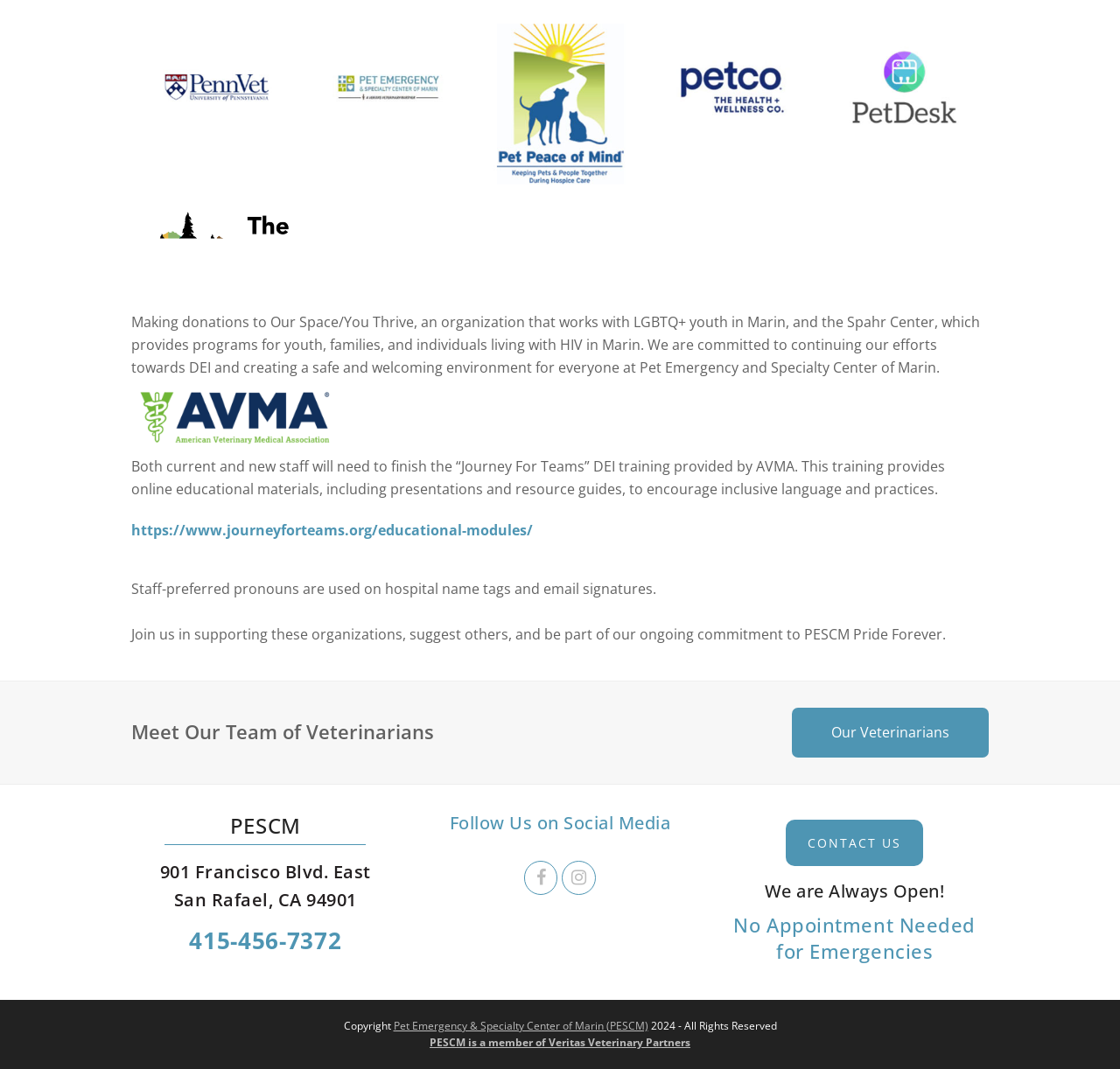Bounding box coordinates are to be given in the format (top-left x, top-left y, bottom-right x, bottom-right y). All values must be floating point numbers between 0 and 1. Provide the bounding box coordinate for the UI element described as: Our Veterinarians

[0.707, 0.657, 0.883, 0.703]